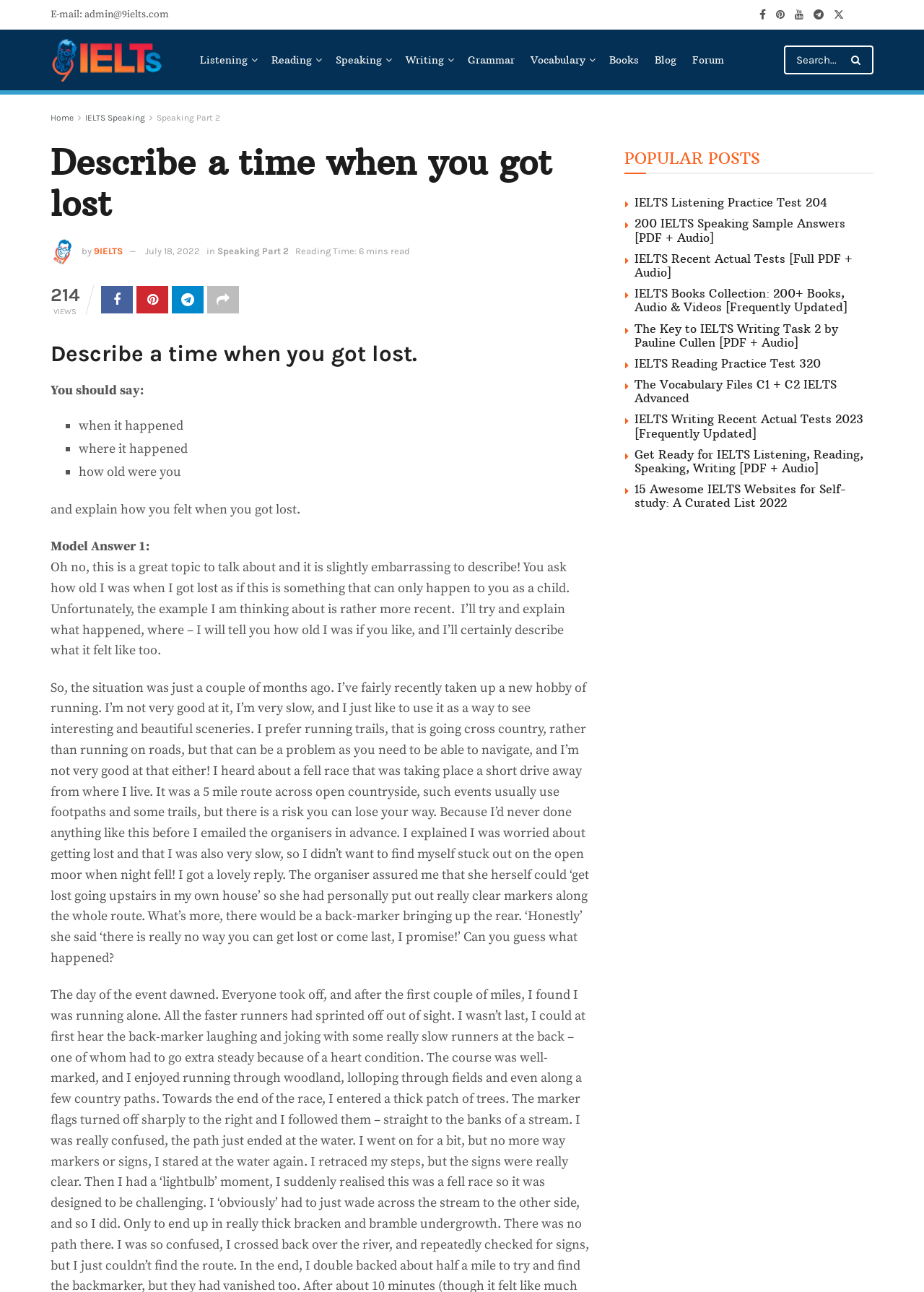What is the topic of the speaking part 2?
Provide an in-depth and detailed answer to the question.

I determined the answer by looking at the heading 'Describe a time when you got lost' which is a prominent element on the webpage, indicating that it is the main topic of the speaking part 2.